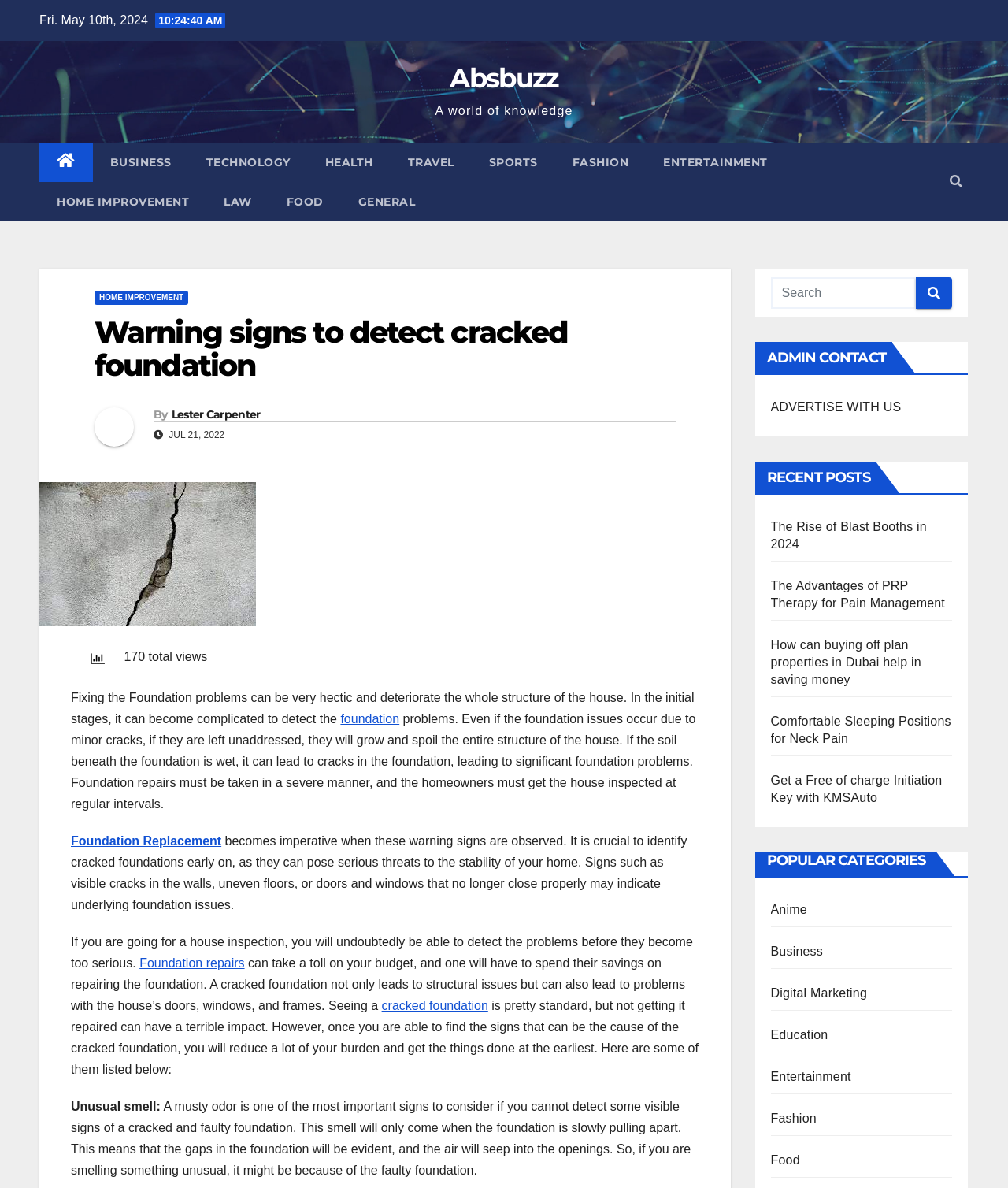Could you indicate the bounding box coordinates of the region to click in order to complete this instruction: "Click on the 'Foundation Replacement' link".

[0.07, 0.703, 0.22, 0.714]